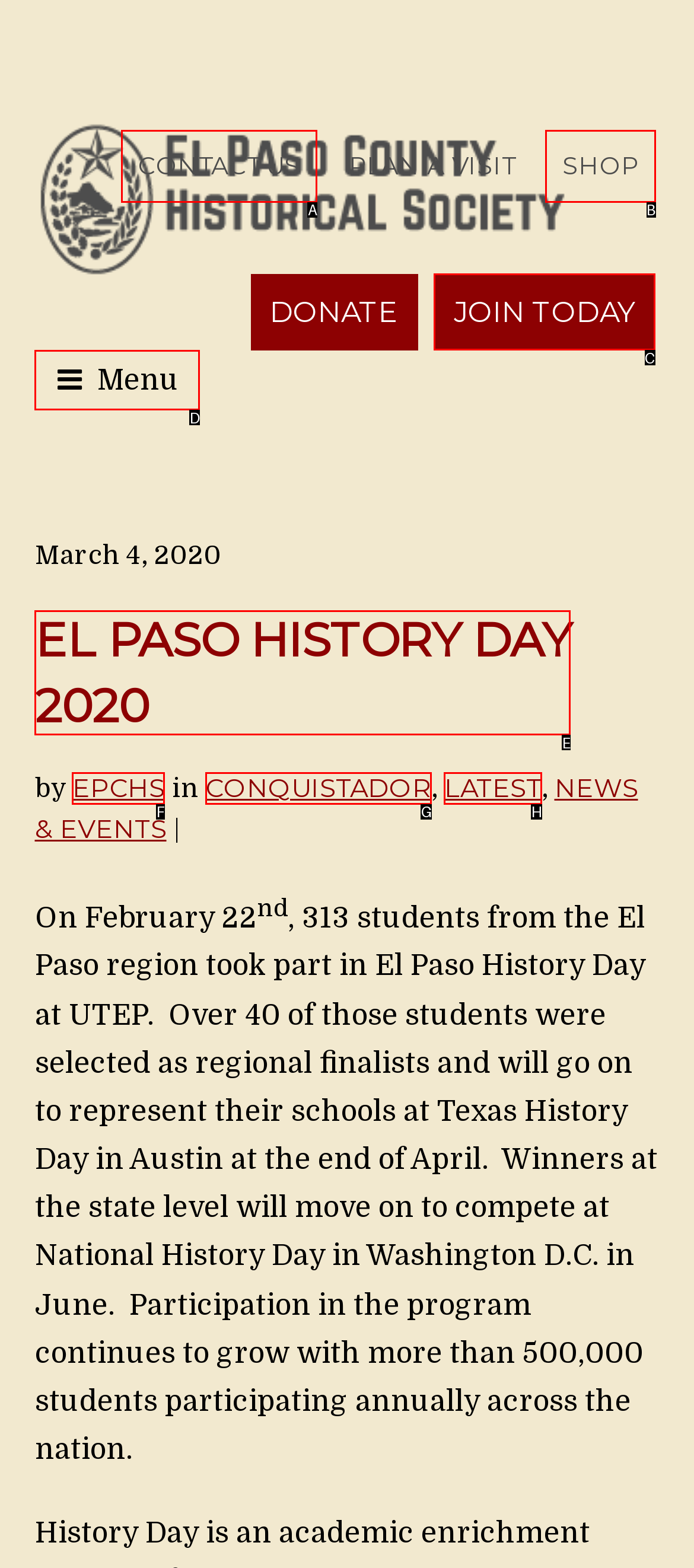Looking at the description: Contact Us, identify which option is the best match and respond directly with the letter of that option.

A